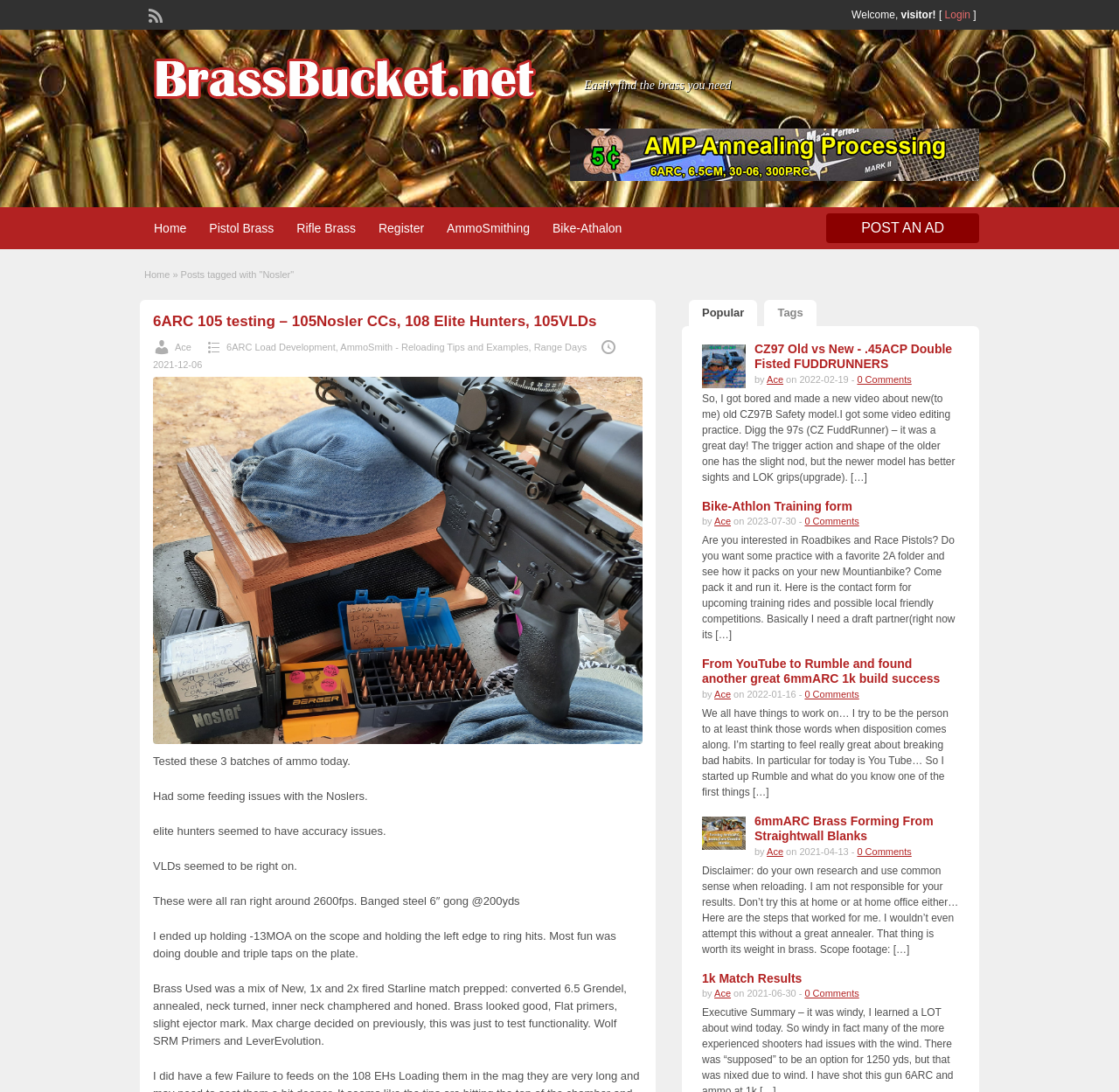Please identify the bounding box coordinates of the element that needs to be clicked to execute the following command: "Post an ad". Provide the bounding box using four float numbers between 0 and 1, formatted as [left, top, right, bottom].

[0.738, 0.195, 0.875, 0.223]